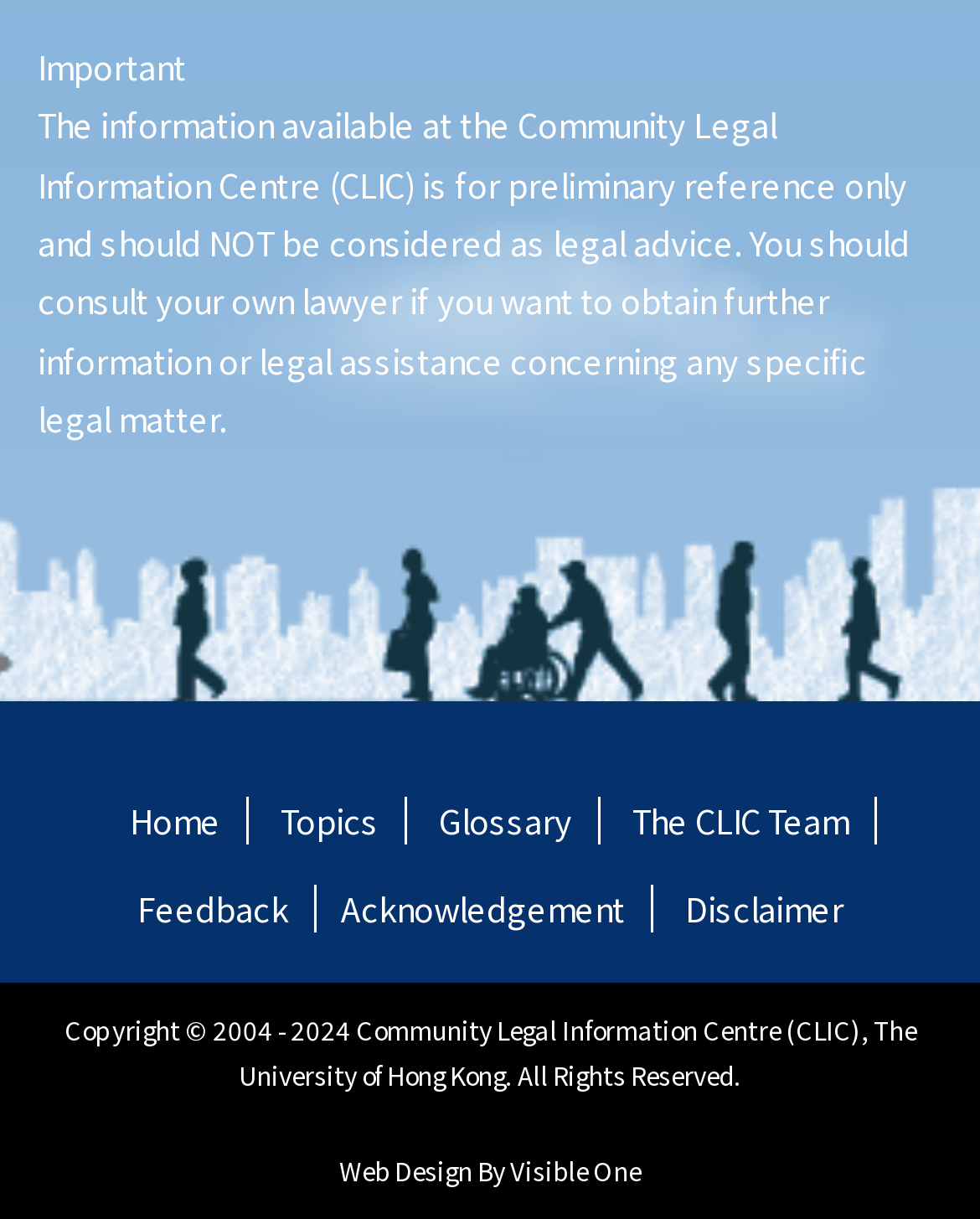Could you determine the bounding box coordinates of the clickable element to complete the instruction: "Click on 'Feedback'"? Provide the coordinates as four float numbers between 0 and 1, i.e., [left, top, right, bottom].

[0.114, 0.725, 0.322, 0.764]